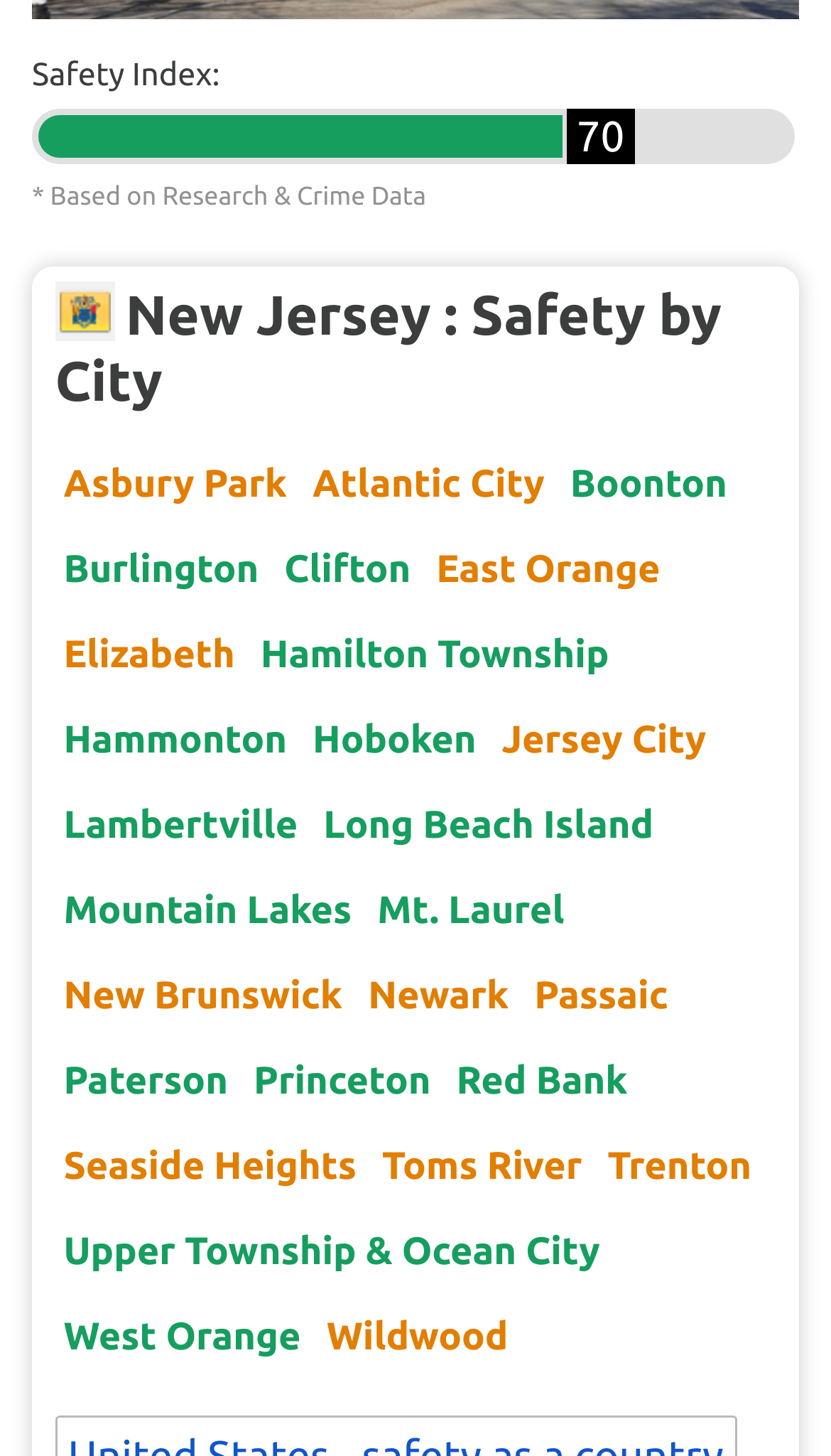Identify the bounding box for the given UI element using the description provided. Coordinates should be in the format (top-left x, top-left y, bottom-right x, bottom-right y) and must be between 0 and 1. Here is the description: Deloitte Consulting Resume

None